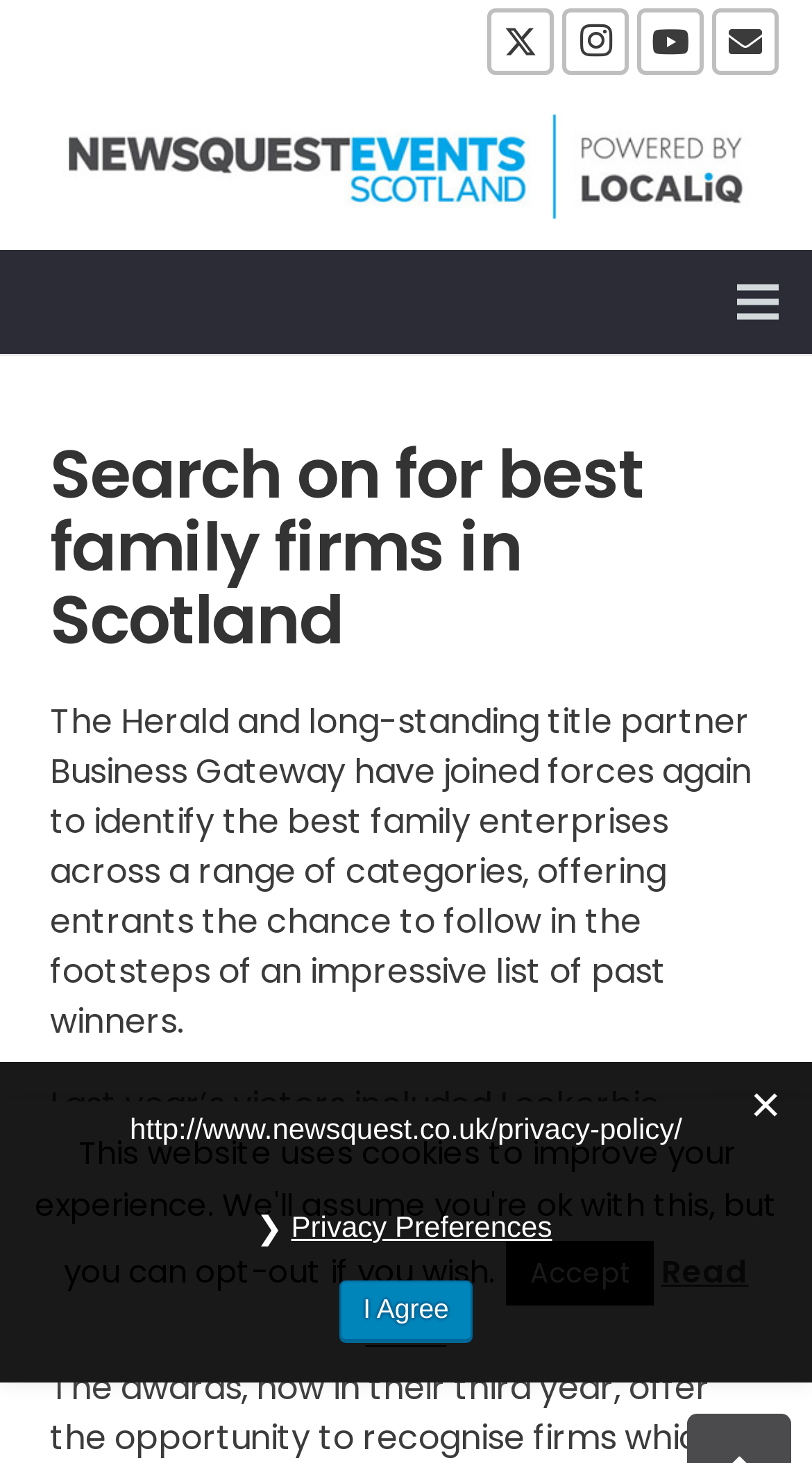Describe every aspect of the webpage comprehensively.

Here is the detailed description of the webpage:

At the top right corner, there are four social media links: Twitter, Instagram, YouTube, and Email, aligned horizontally. Next to them, there is a NewsquestEventsScotland logo, which is a link. On the top left corner, there is a link labeled "Menu".

Below the menu link, there is a heading that reads "Search on for best family firms in Scotland". Underneath the heading, there is a paragraph of text that explains the purpose of the event, which is to identify the best family enterprises across various categories. This text is followed by another paragraph that lists the winners from the previous year, including Lockerbie-based Process Plant and Machinery, Auchrannie Resort on Arran, and others.

On the bottom right corner, there are three buttons: "Accept", "Read More", and "I Agree". Above these buttons, there is a link to the privacy policy and a button labeled "❯ Privacy Preferences".

There is also an image on the page, which is the Twitter icon, located near the Twitter link.